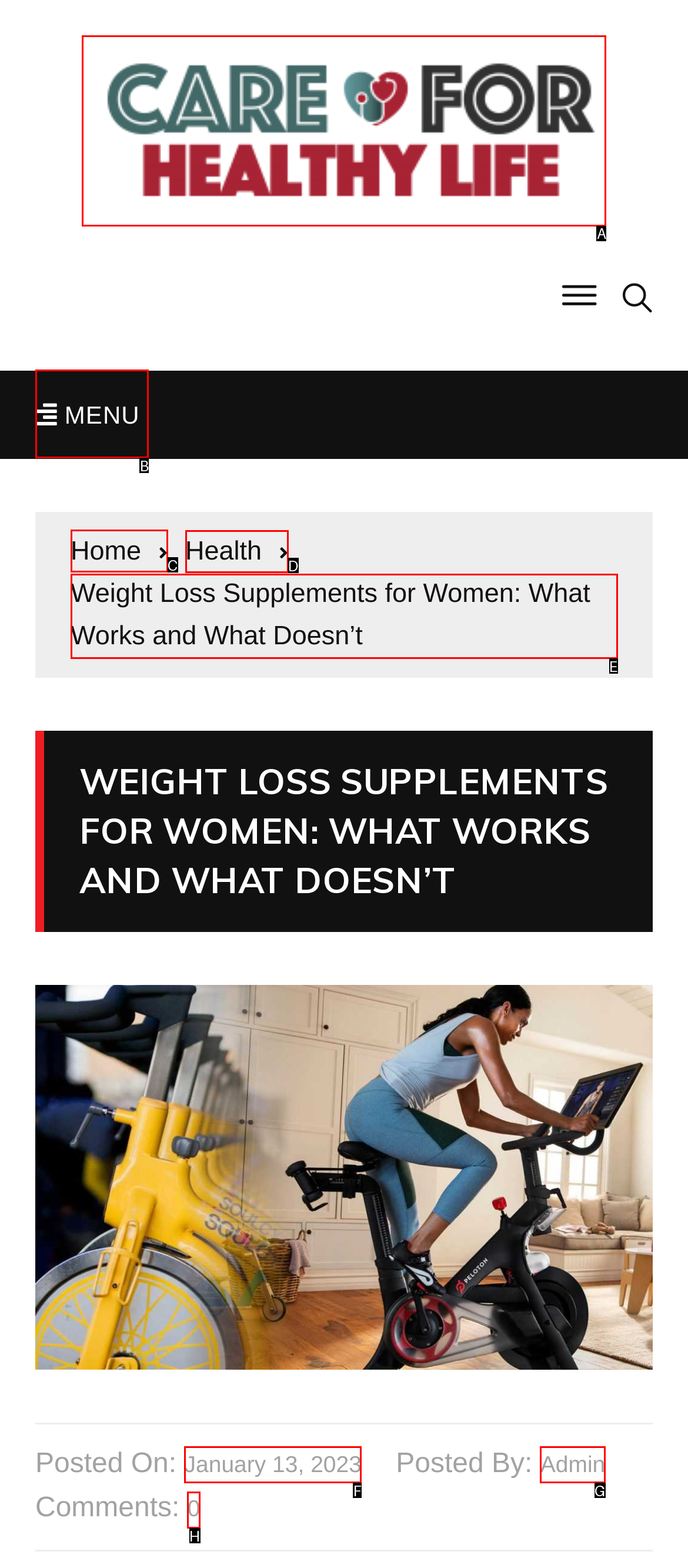Select the letter of the UI element you need to click on to fulfill this task: go to home page. Write down the letter only.

C